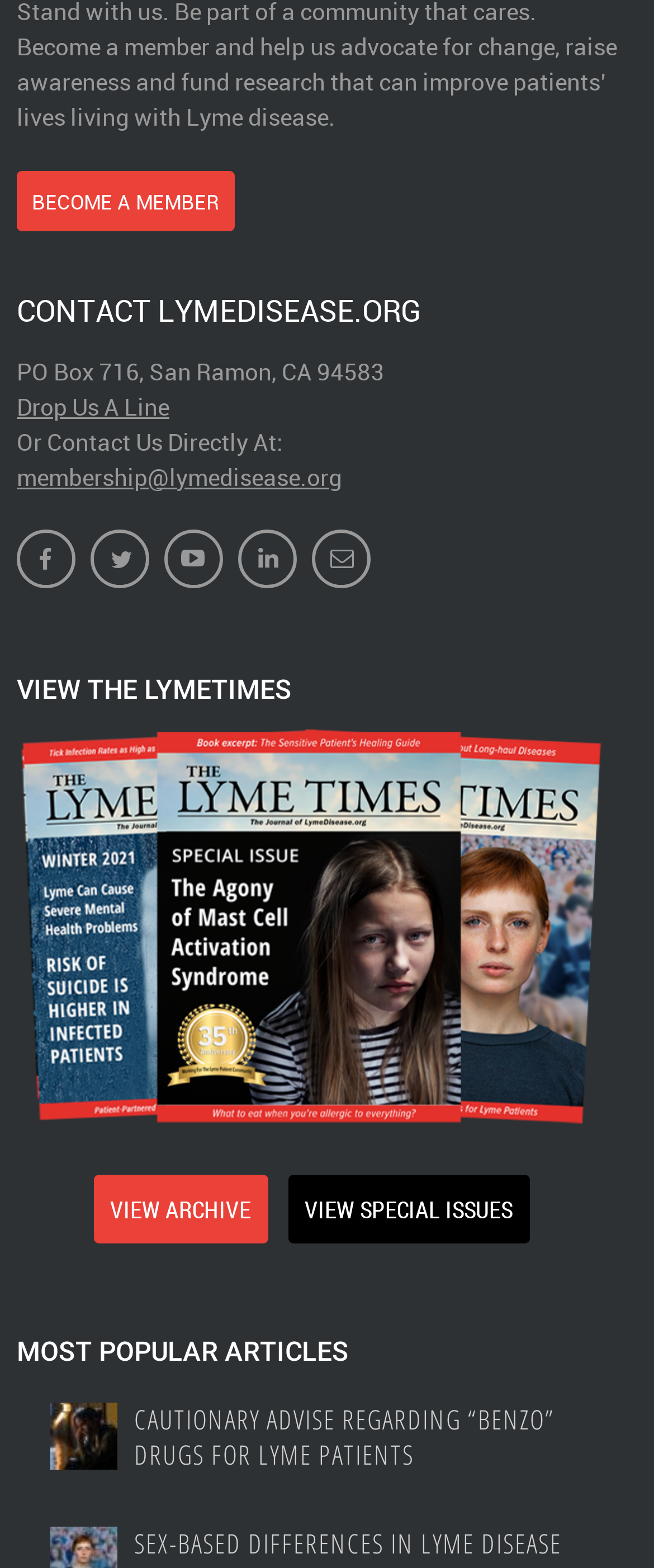How can I contact LymeDisease.org?
Using the image, give a concise answer in the form of a single word or short phrase.

PO Box or email